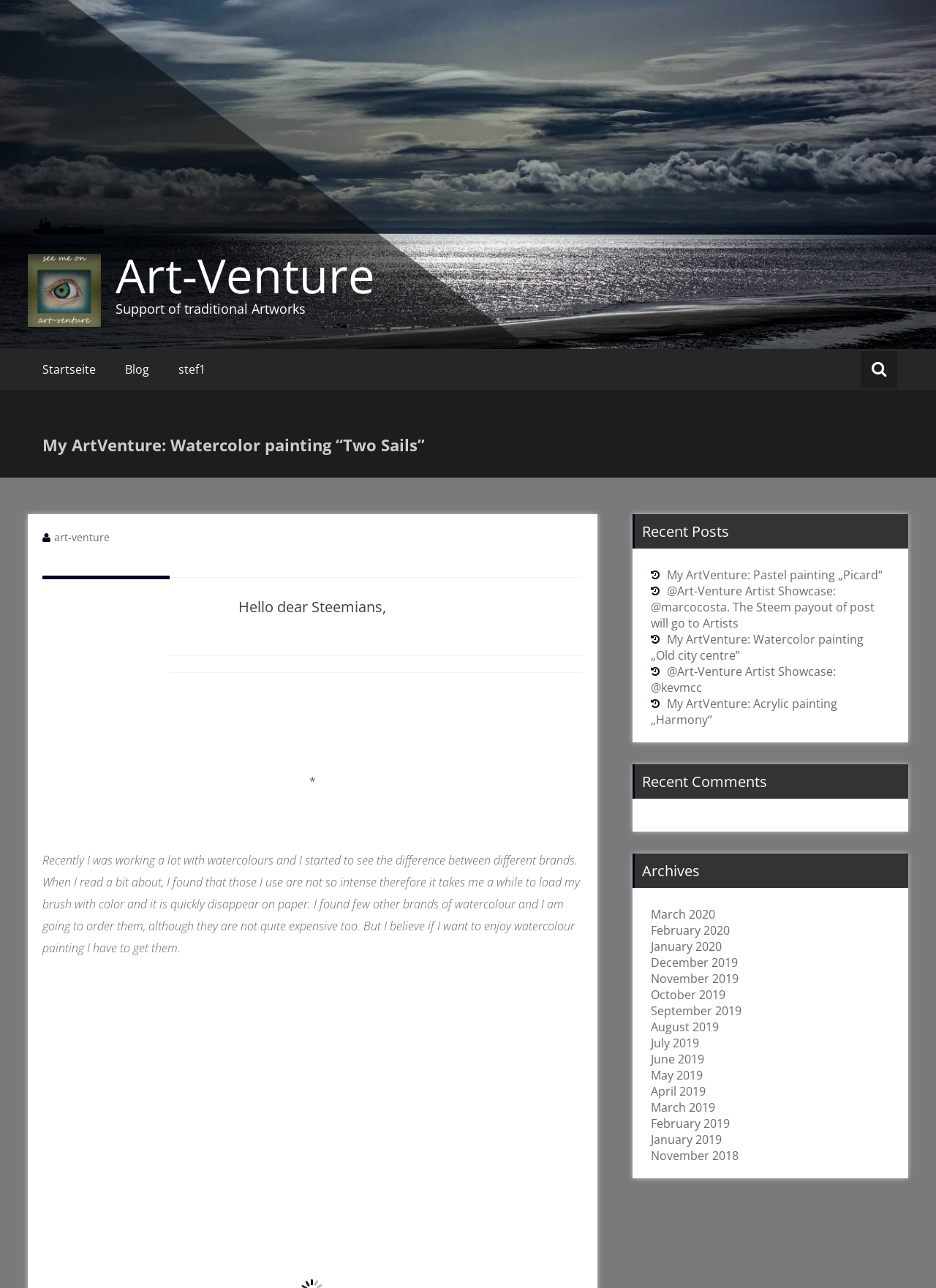Based on the element description, predict the bounding box coordinates (top-left x, top-left y, bottom-right x, bottom-right y) for the UI element in the screenshot: de Gier, J.W.

None